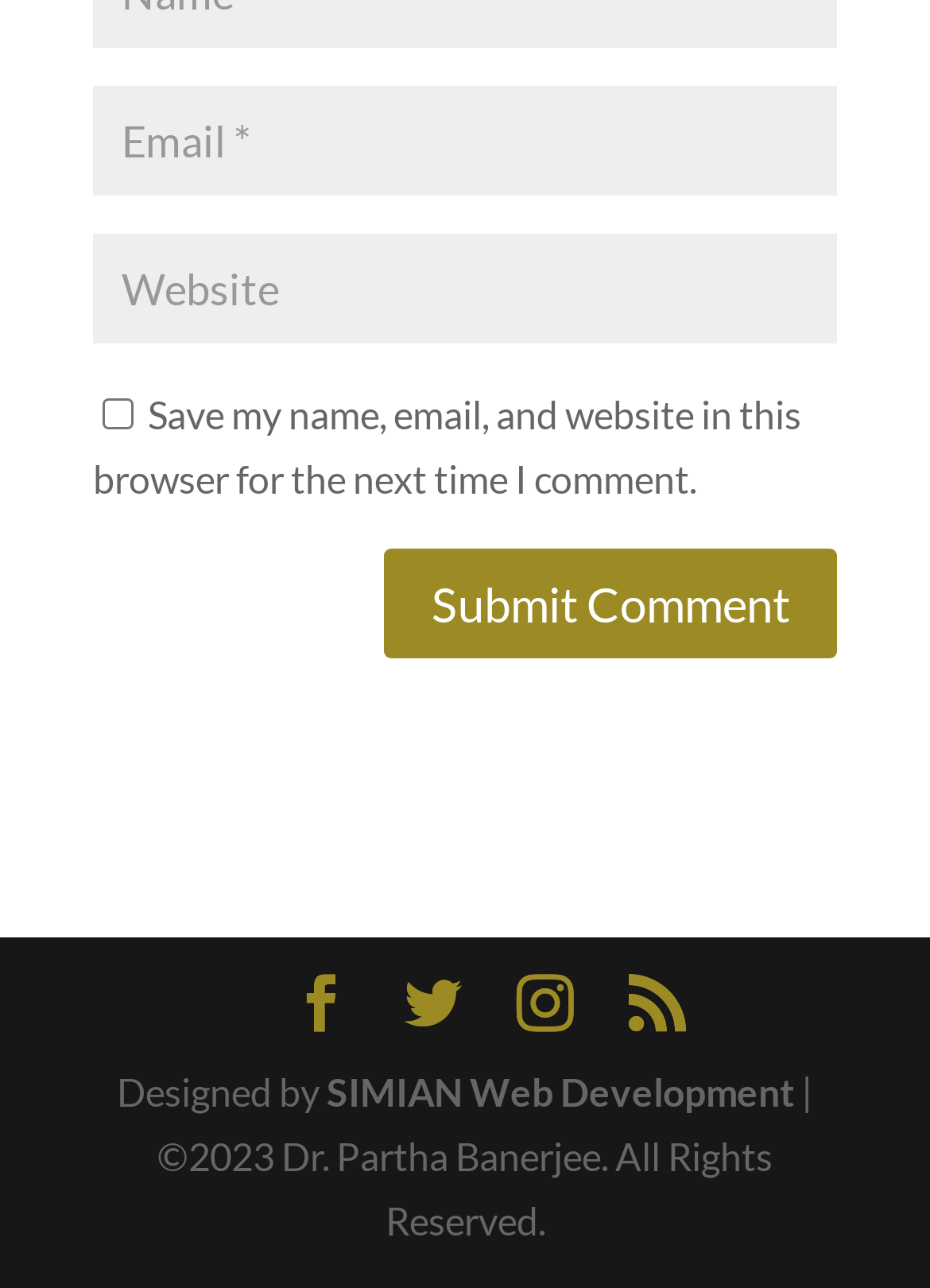Specify the bounding box coordinates of the element's region that should be clicked to achieve the following instruction: "Submit comment". The bounding box coordinates consist of four float numbers between 0 and 1, in the format [left, top, right, bottom].

[0.413, 0.427, 0.9, 0.512]